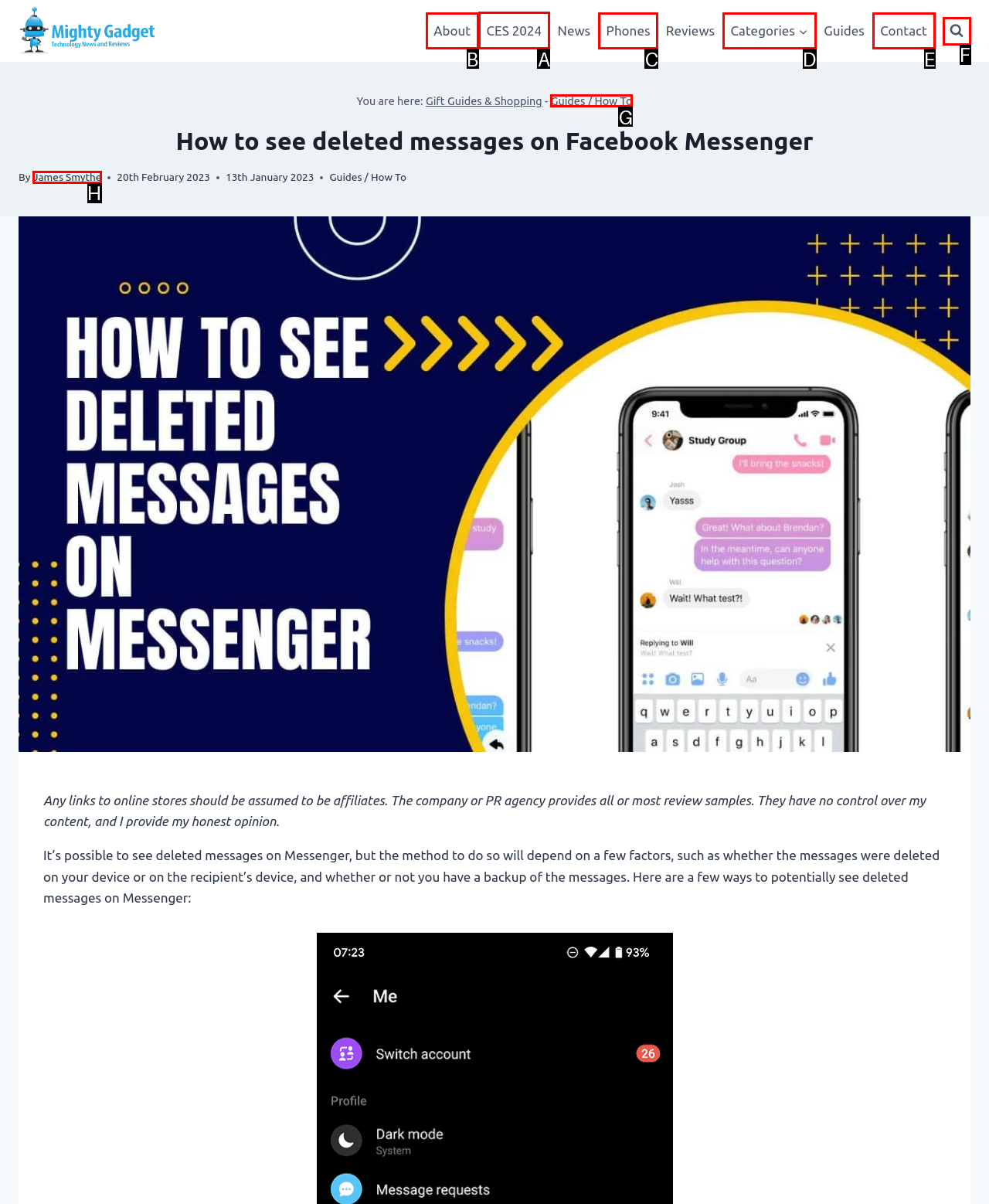Identify the HTML element to click to execute this task: View the 'CES 2024' page Respond with the letter corresponding to the proper option.

A